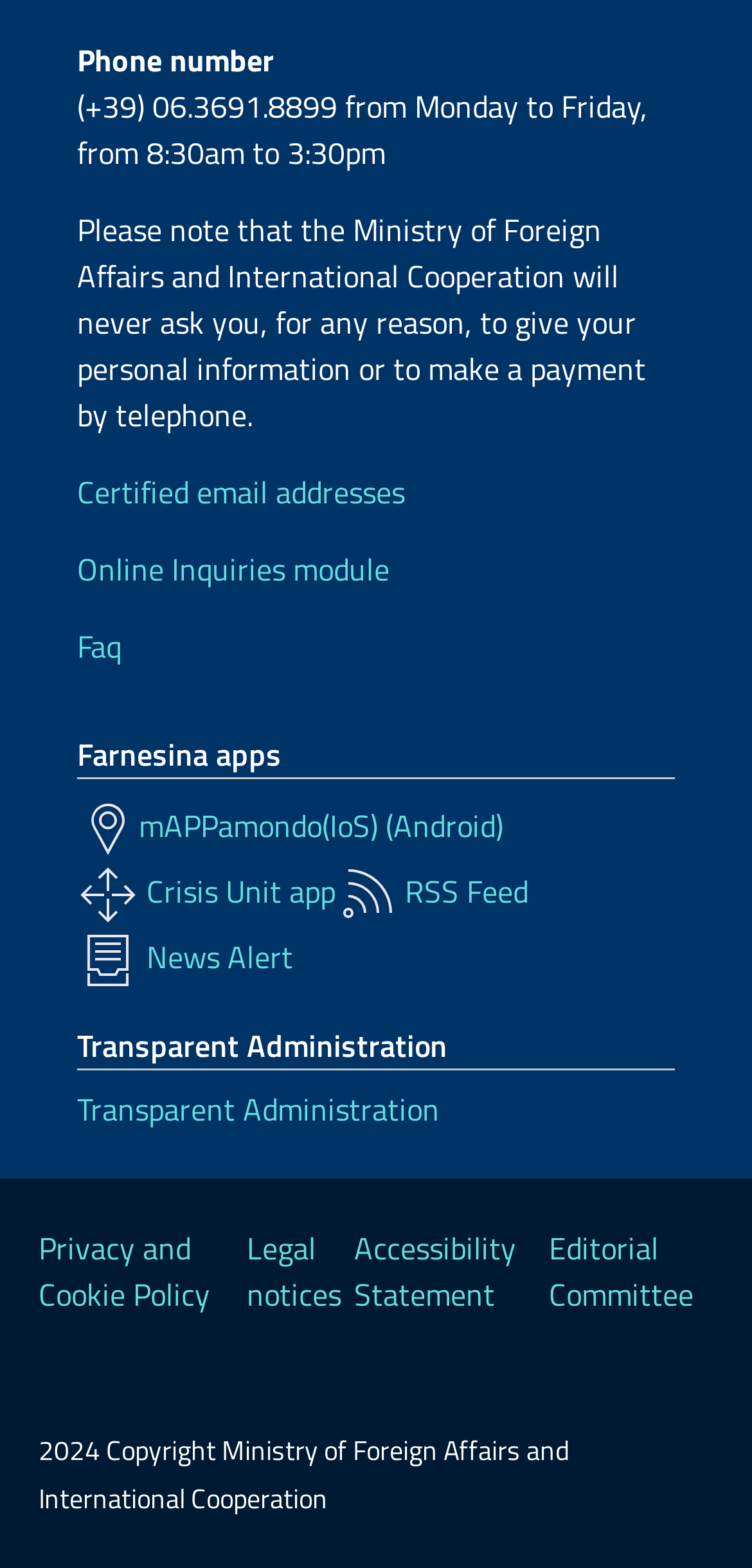What is the phone number for the Ministry of Foreign Affairs and International Cooperation?
Carefully examine the image and provide a detailed answer to the question.

The phone number can be found in the 'Phone number' section at the top of the webpage, which is (+39) 06.3691.8899, available from Monday to Friday, from 8:30am to 3:30pm.